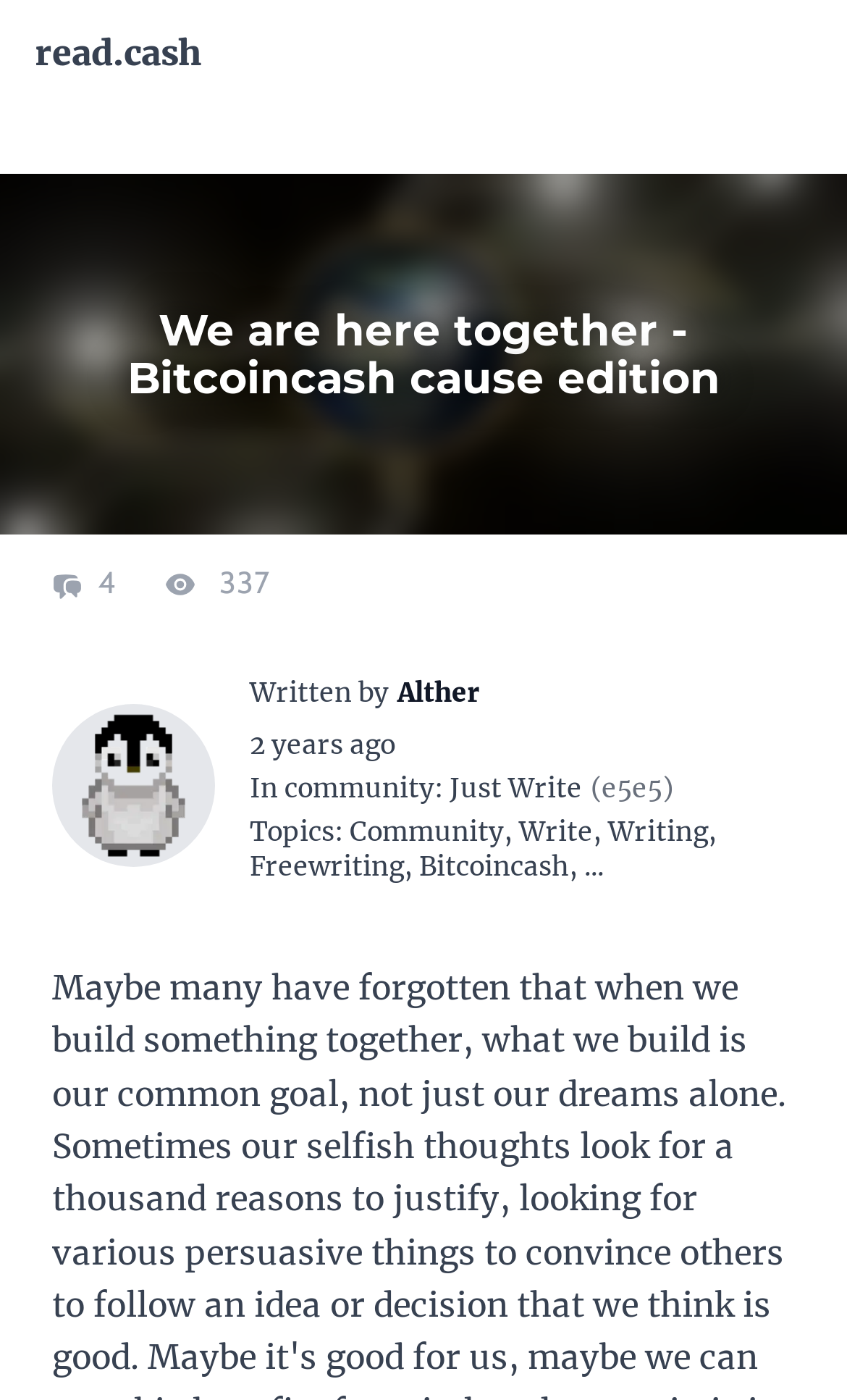Please determine the bounding box coordinates of the element to click in order to execute the following instruction: "view the submission with 4 views". The coordinates should be four float numbers between 0 and 1, specified as [left, top, right, bottom].

[0.062, 0.402, 0.144, 0.43]